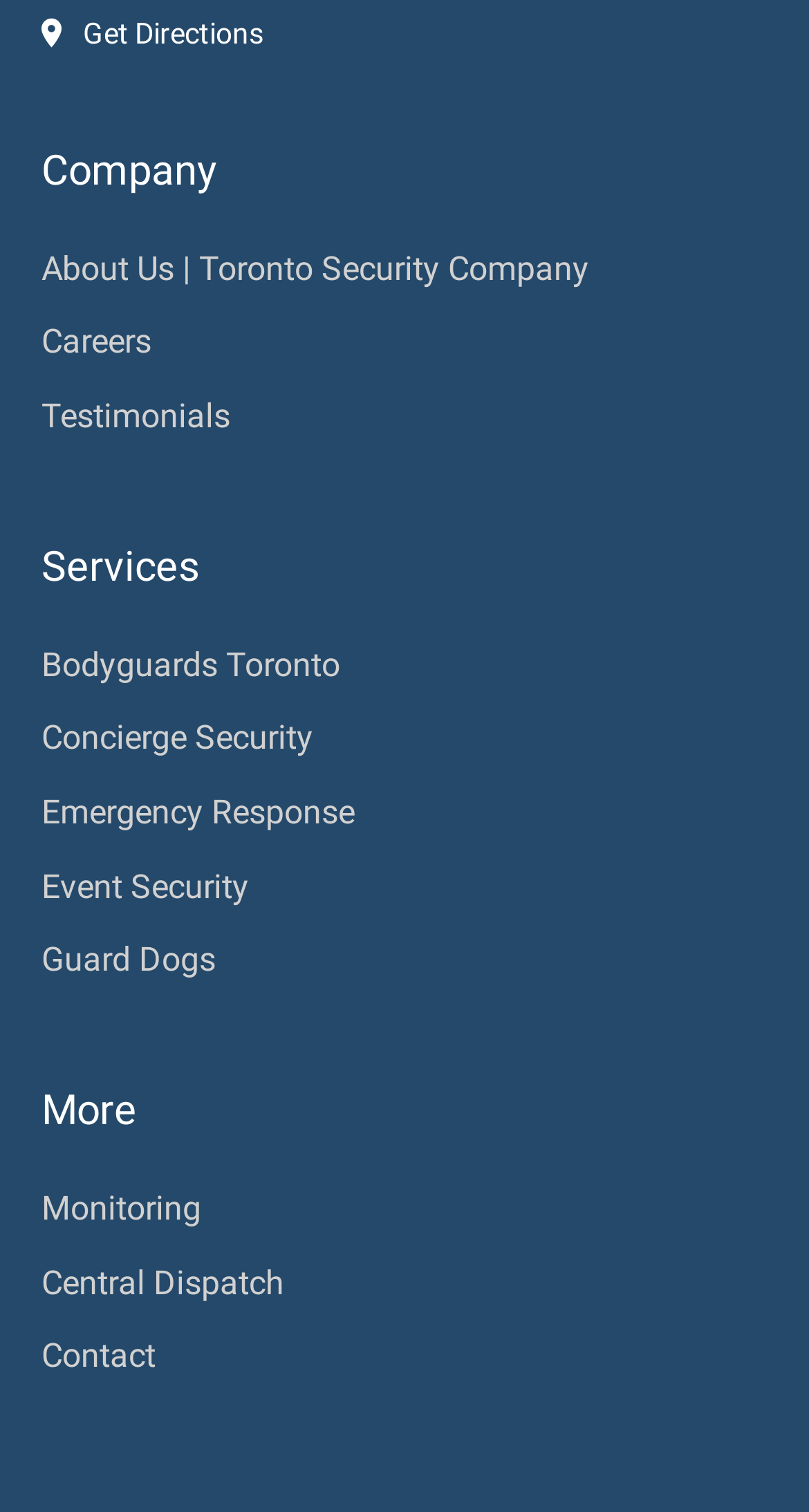How many headings are on the webpage?
Based on the screenshot, respond with a single word or phrase.

3